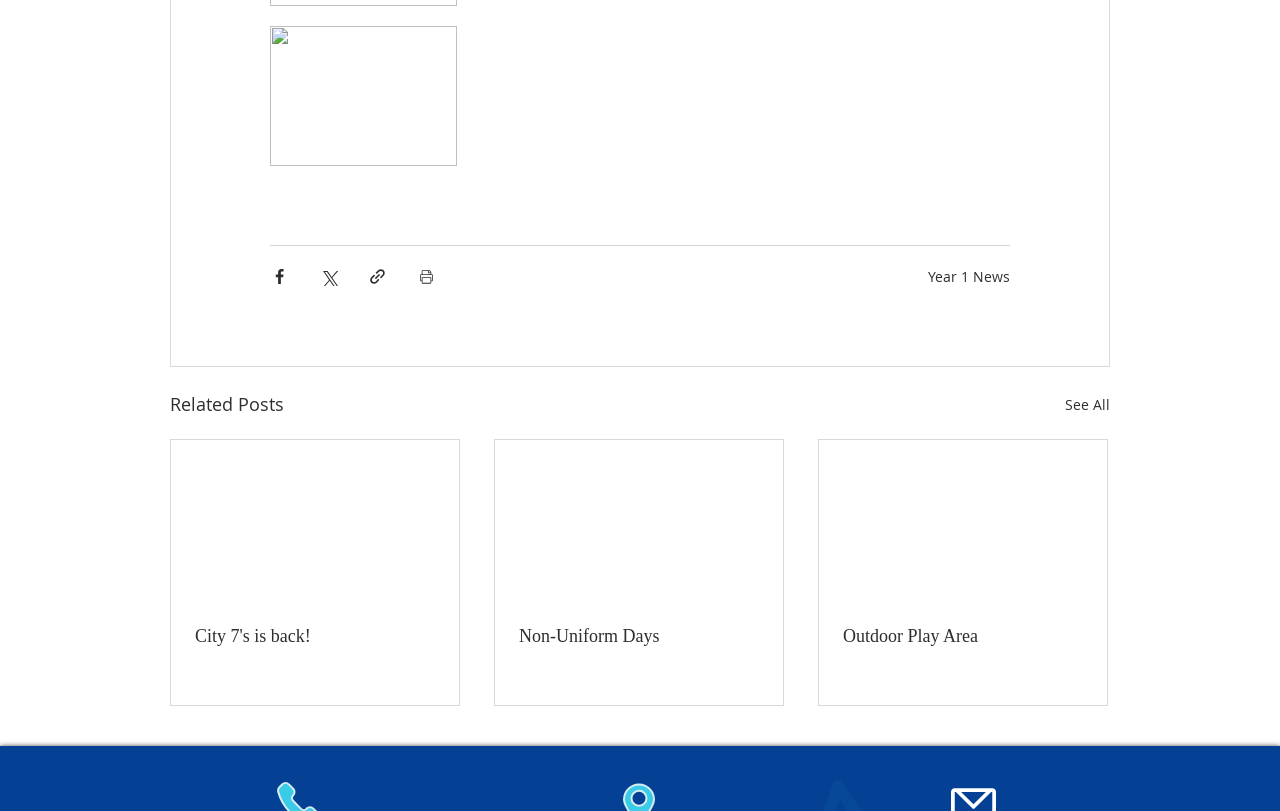How many related posts are shown on the webpage?
Answer the question with a detailed and thorough explanation.

There are three articles with links, each representing a related post, which are displayed on the webpage.